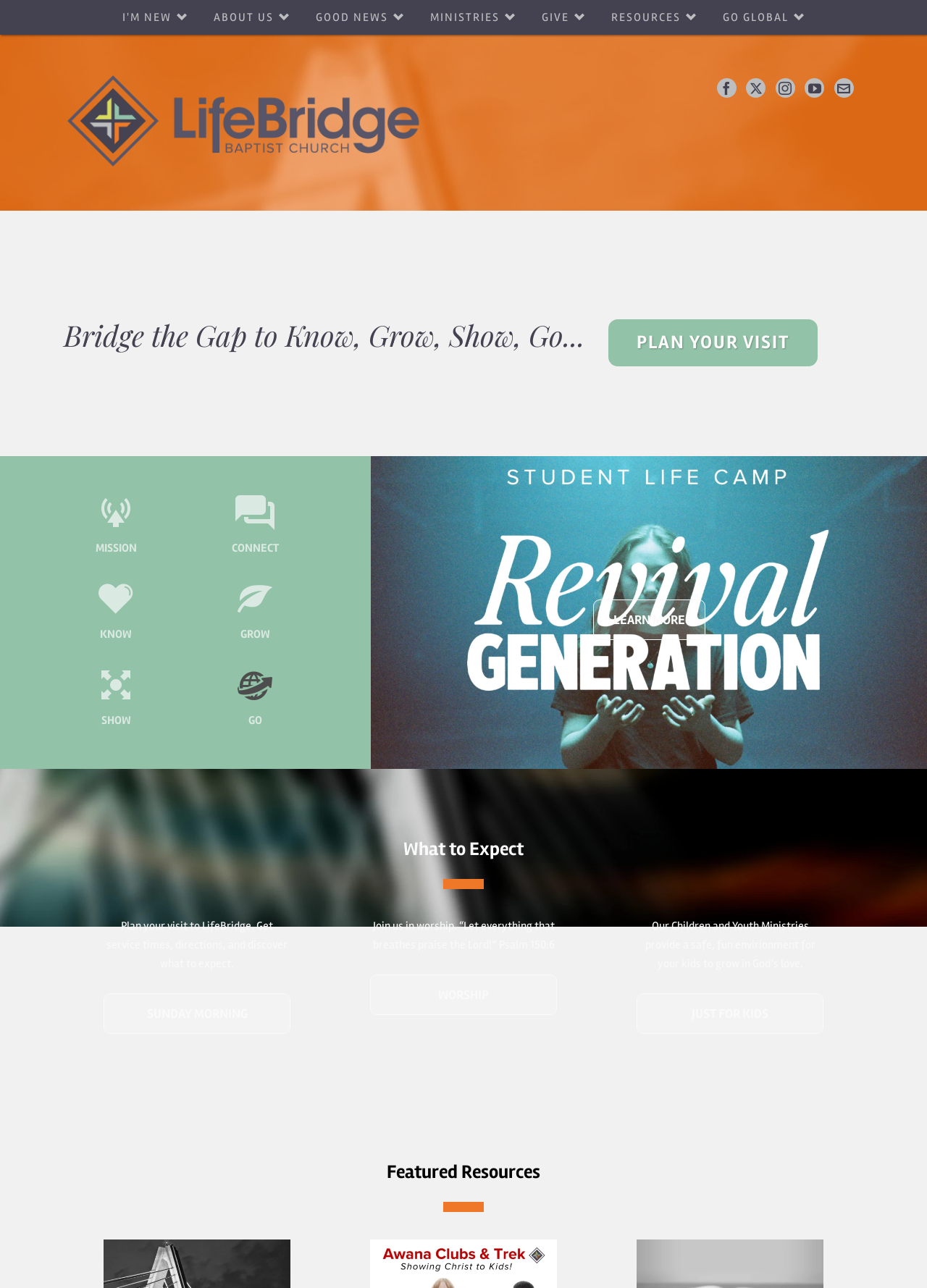Provide a brief response to the question below using a single word or phrase: 
What is the purpose of the 'Plan Your Visit' link?

To provide information for first-time visitors